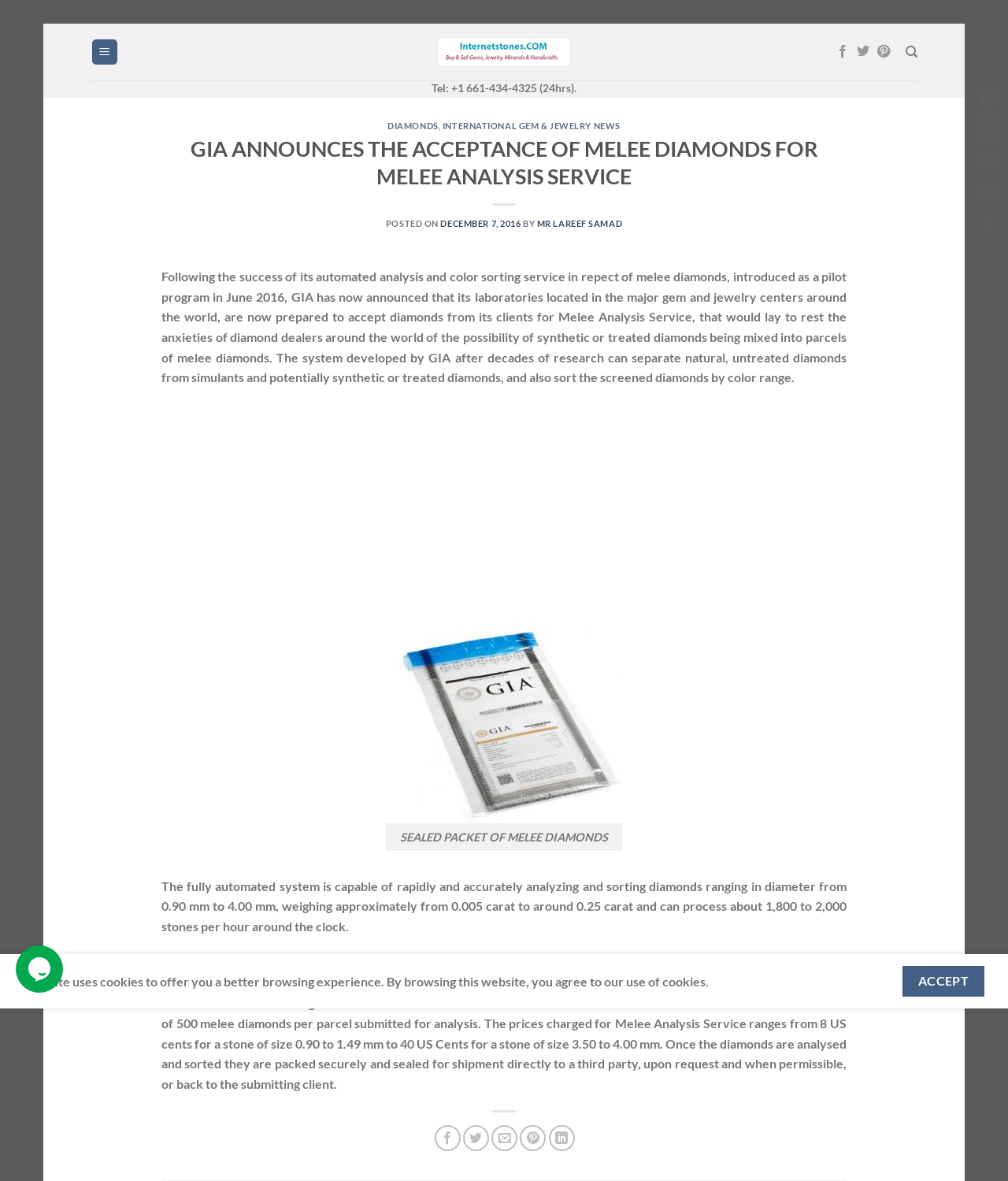Determine the bounding box coordinates for the area that needs to be clicked to fulfill this task: "Search". The coordinates must be given as four float numbers between 0 and 1, i.e., [left, top, right, bottom].

[0.898, 0.031, 0.91, 0.057]